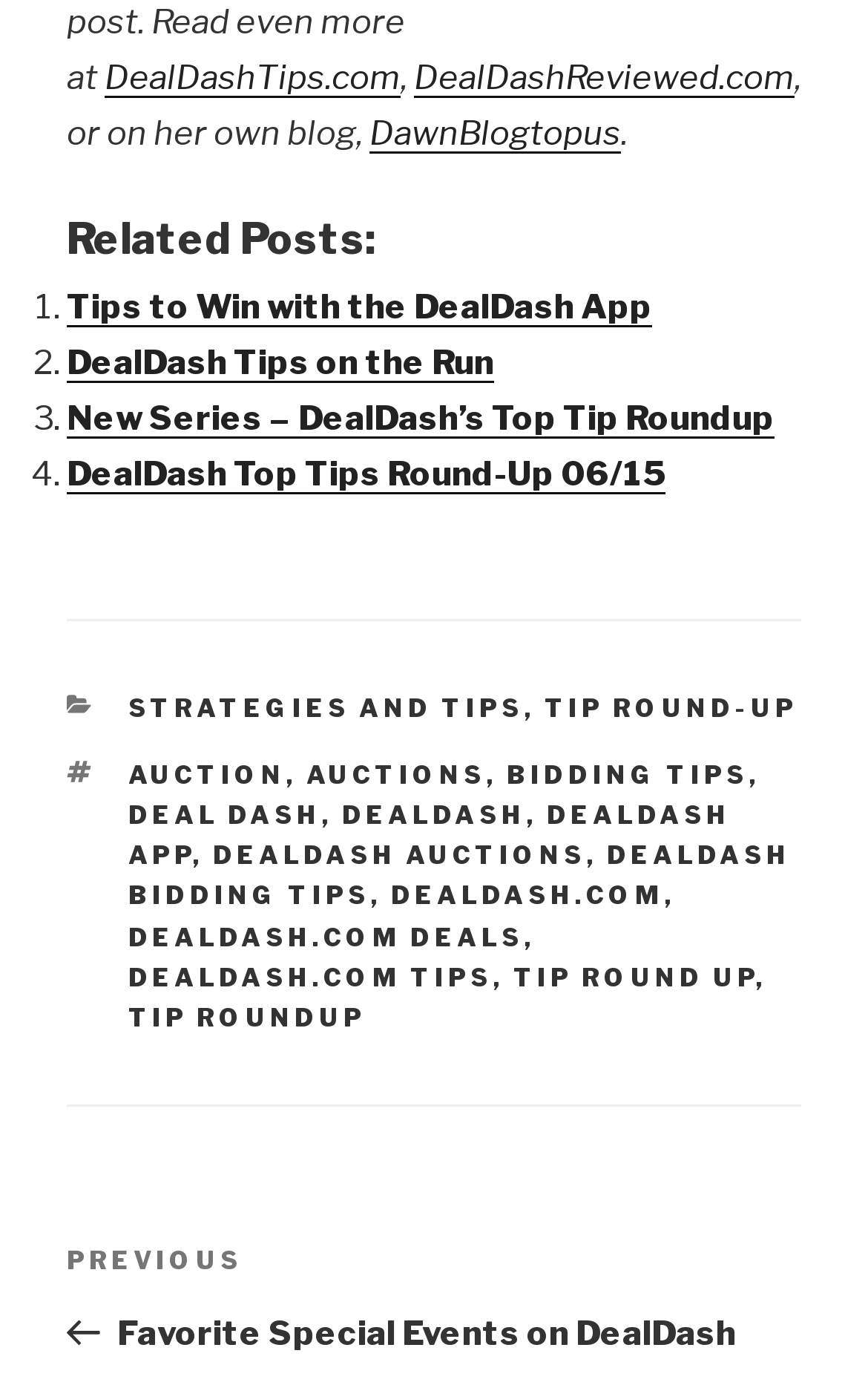Using details from the image, please answer the following question comprehensively:
How many related posts are listed?

The related posts section is listed under the 'Related Posts:' heading, and it contains four links to different articles, each preceded by a list marker (1., 2., 3., and 4.).